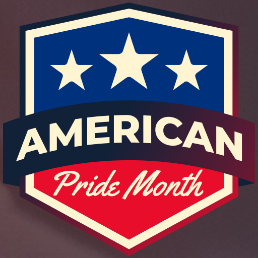Offer a detailed explanation of the image's components.

The image features a stylized emblem for "American Pride Month." The design showcases a shield shape in red, white, and blue, embodying patriotic colors associated with the United States. Prominently displayed at the center is the word "AMERICAN" in bold, capital letters, set against a darker blue backdrop. Below it, the phrase "Pride Month" is elegantly scripted in white, contrasting against a red base of the shield. Above the text, three white stars are arranged in a row, enhancing the patriotic theme of the emblem. This visual representation aims to evoke a sense of national pride and unity during the American Pride Month celebration.